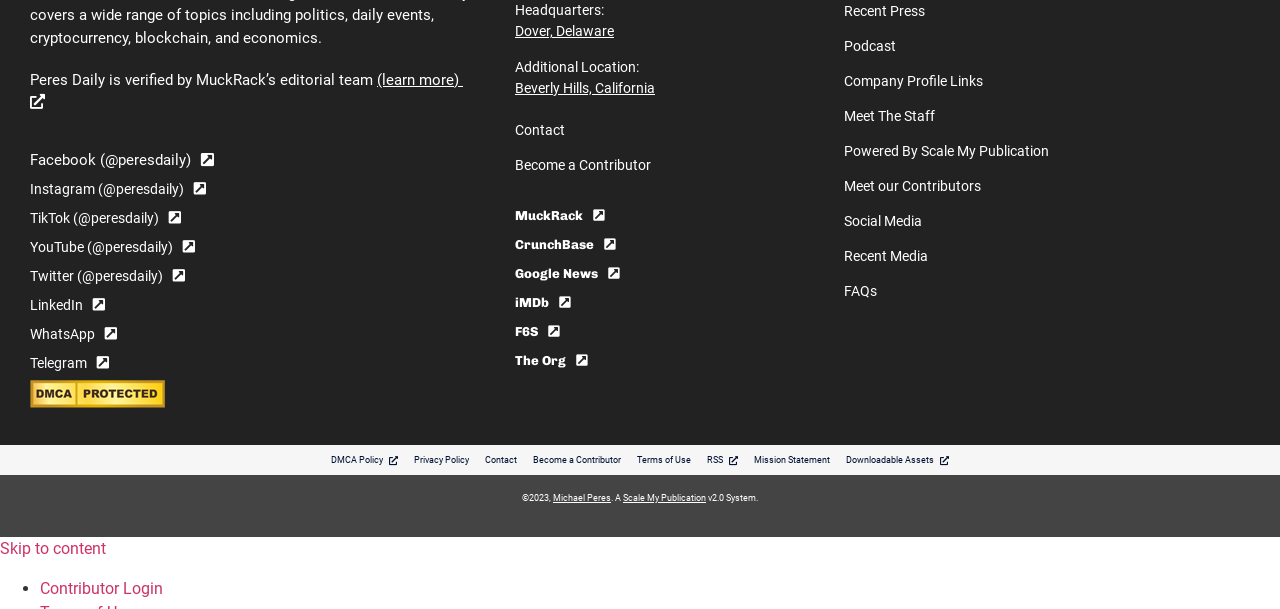Show the bounding box coordinates of the region that should be clicked to follow the instruction: "listen to Peres Daily's podcast."

[0.659, 0.048, 0.938, 0.106]